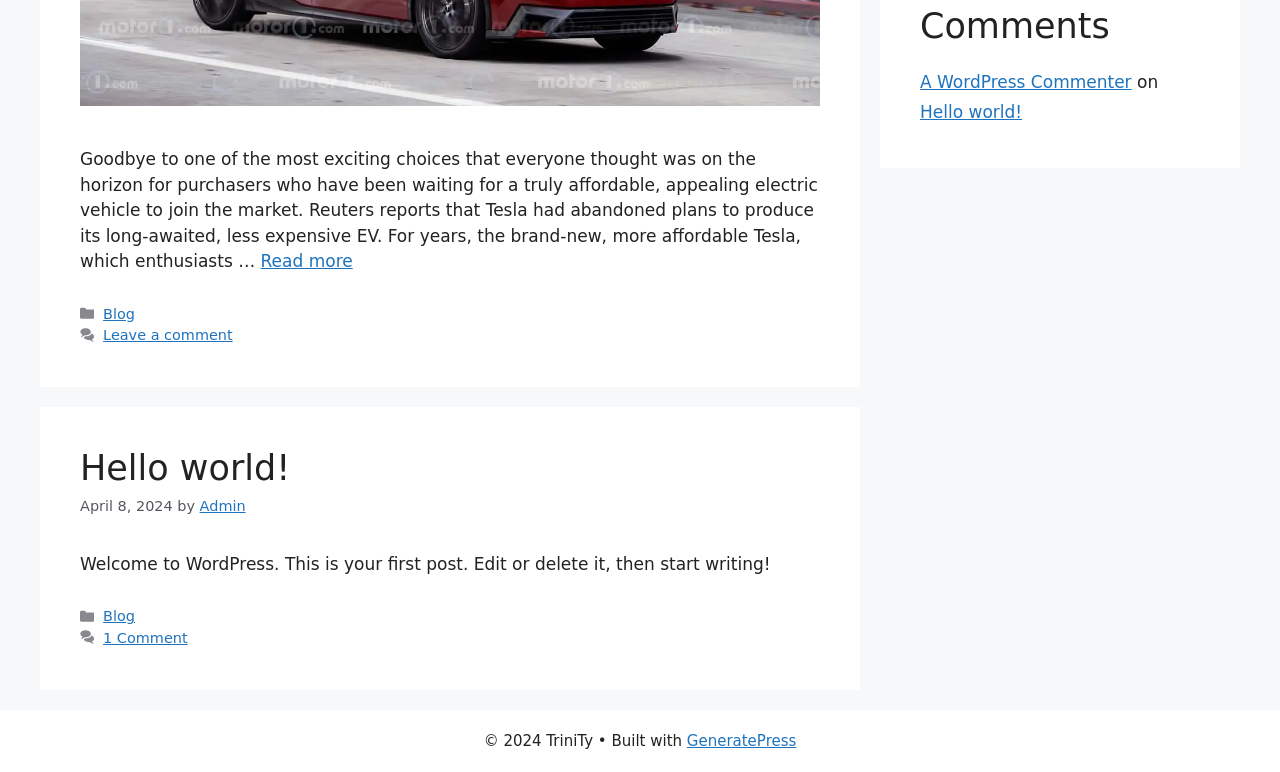Refer to the element description 1 Comment and identify the corresponding bounding box in the screenshot. Format the coordinates as (top-left x, top-left y, bottom-right x, bottom-right y) with values in the range of 0 to 1.

[0.081, 0.816, 0.147, 0.837]